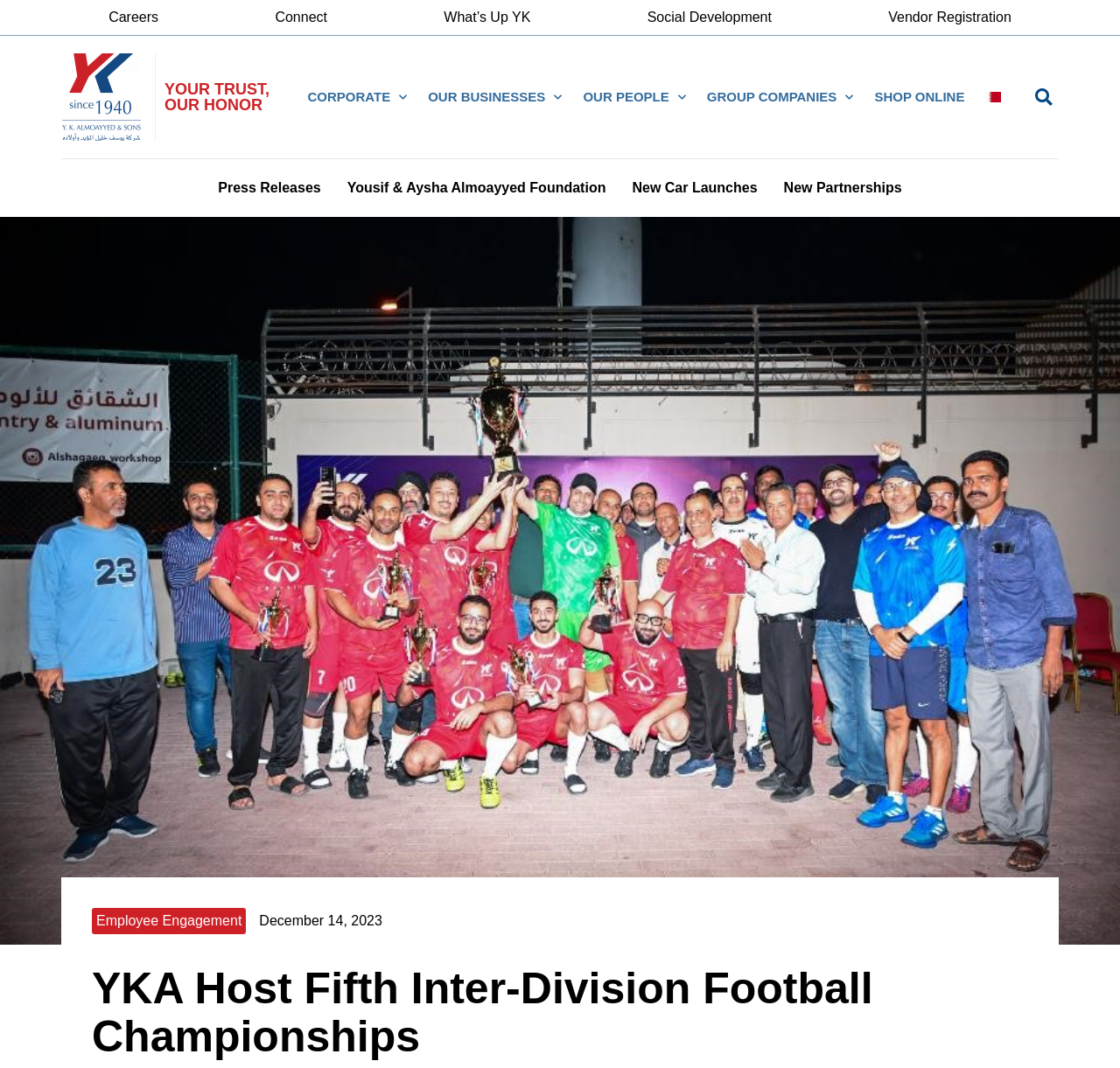Please specify the bounding box coordinates for the clickable region that will help you carry out the instruction: "Switch to Arabic".

[0.873, 0.083, 0.902, 0.099]